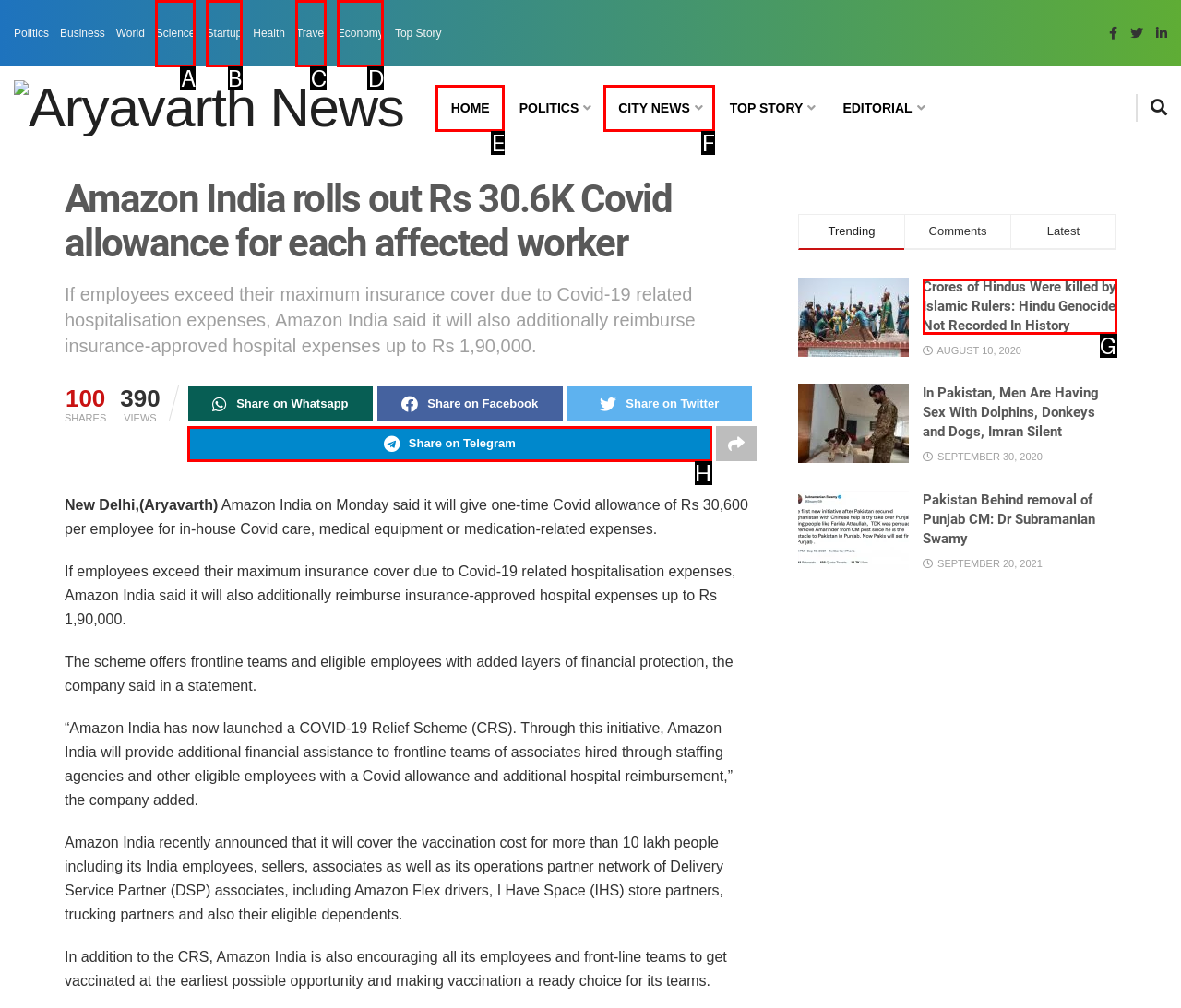Select the correct option based on the description: Home
Answer directly with the option’s letter.

E